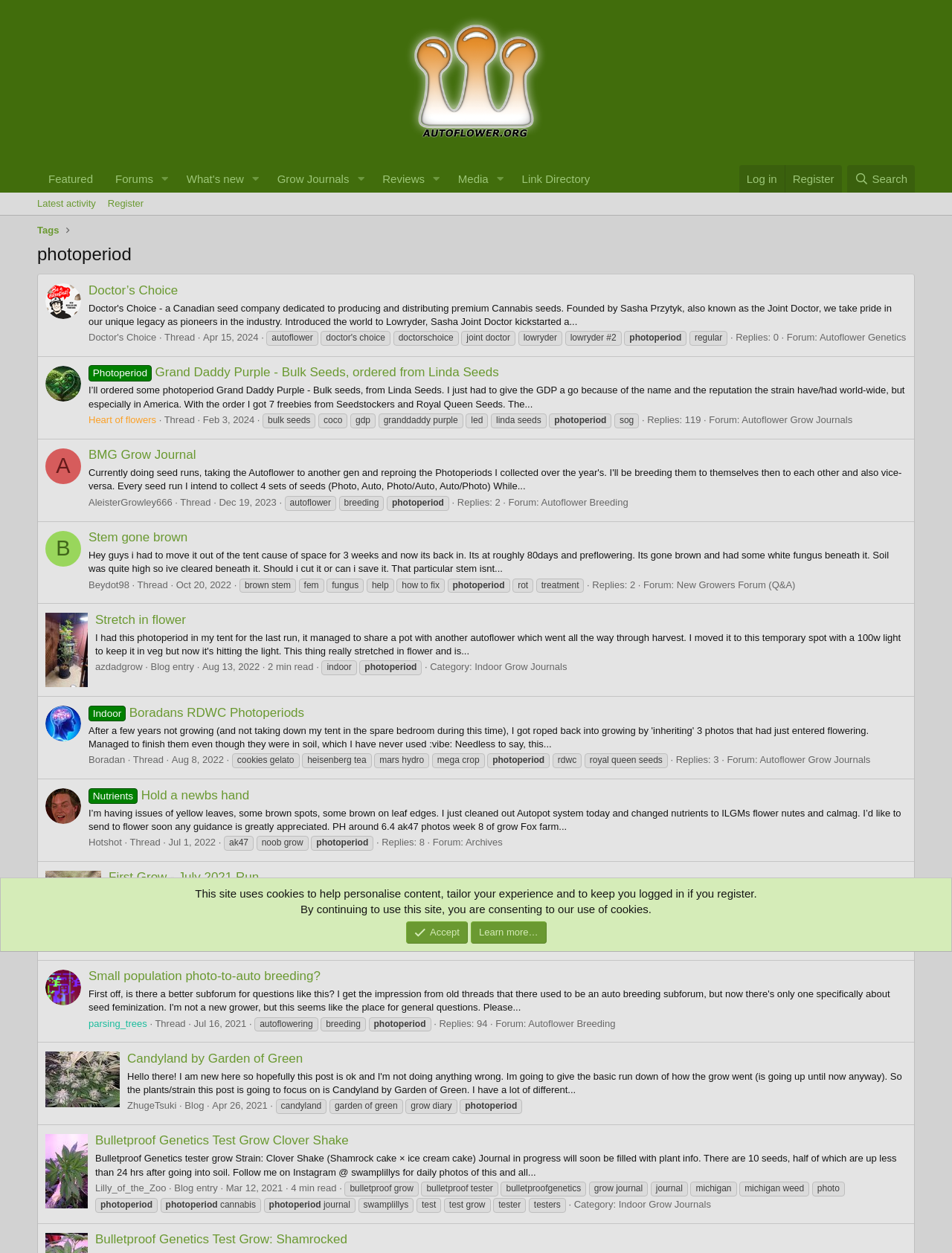Using the provided element description, identify the bounding box coordinates as (top-left x, top-left y, bottom-right x, bottom-right y). Ensure all values are between 0 and 1. Description: Contact Us

None